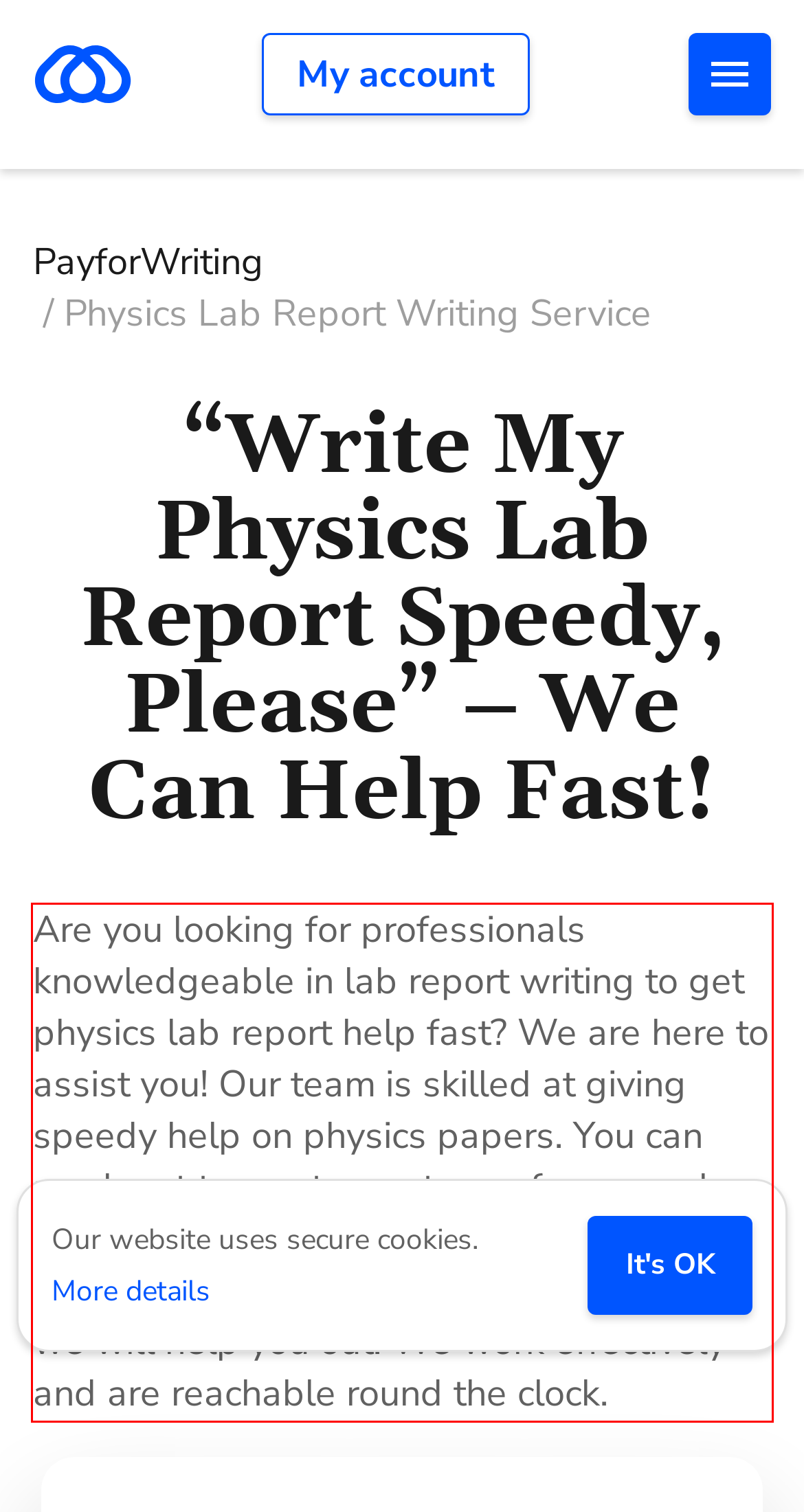You are given a webpage screenshot with a red bounding box around a UI element. Extract and generate the text inside this red bounding box.

Are you looking for professionals knowledgeable in lab report writing to get physics lab report help fast? We are here to assist you! Our team is skilled at giving speedy help on physics papers. You can reach out to us at any stage of your work. Even if you only need editing and appropriate formatting of your lab report, we will help you out. We work effectively and are reachable round the clock.